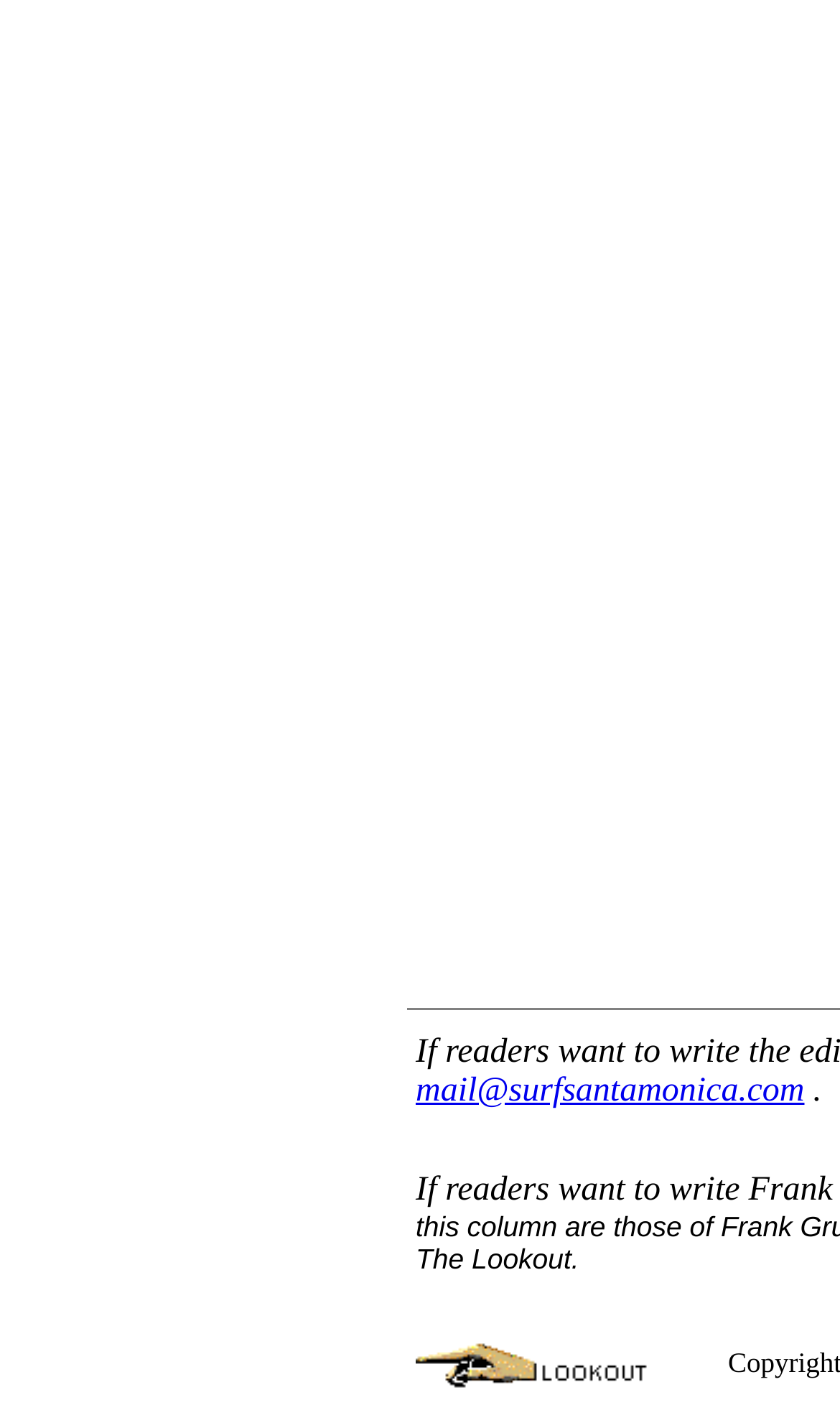Provide the bounding box for the UI element matching this description: "alt="Lookout Logo footer image"".

[0.495, 0.963, 0.79, 0.989]